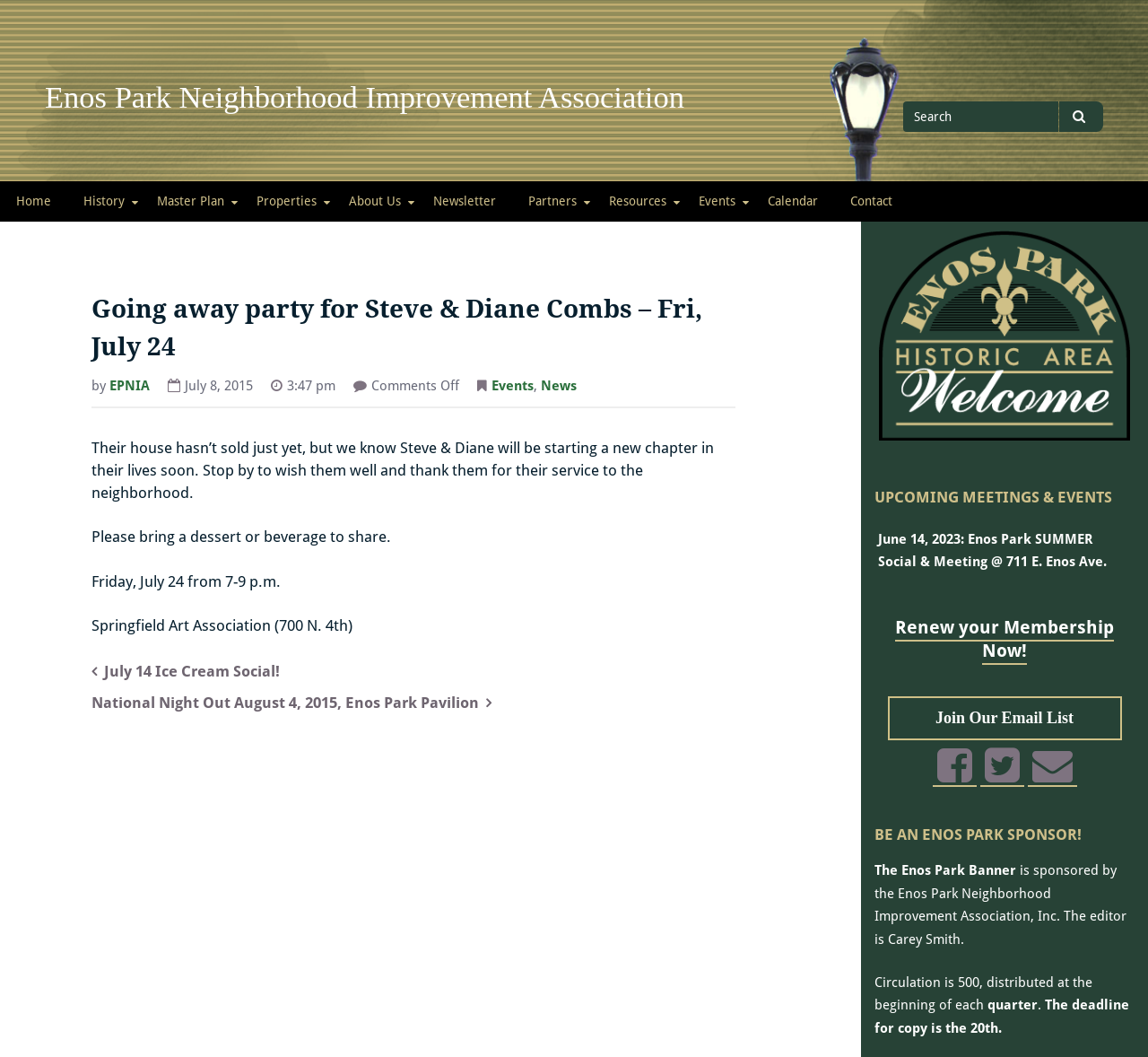Please find the bounding box coordinates of the element that must be clicked to perform the given instruction: "View upcoming meeting on June 14, 2023". The coordinates should be four float numbers from 0 to 1, i.e., [left, top, right, bottom].

[0.765, 0.503, 0.964, 0.543]